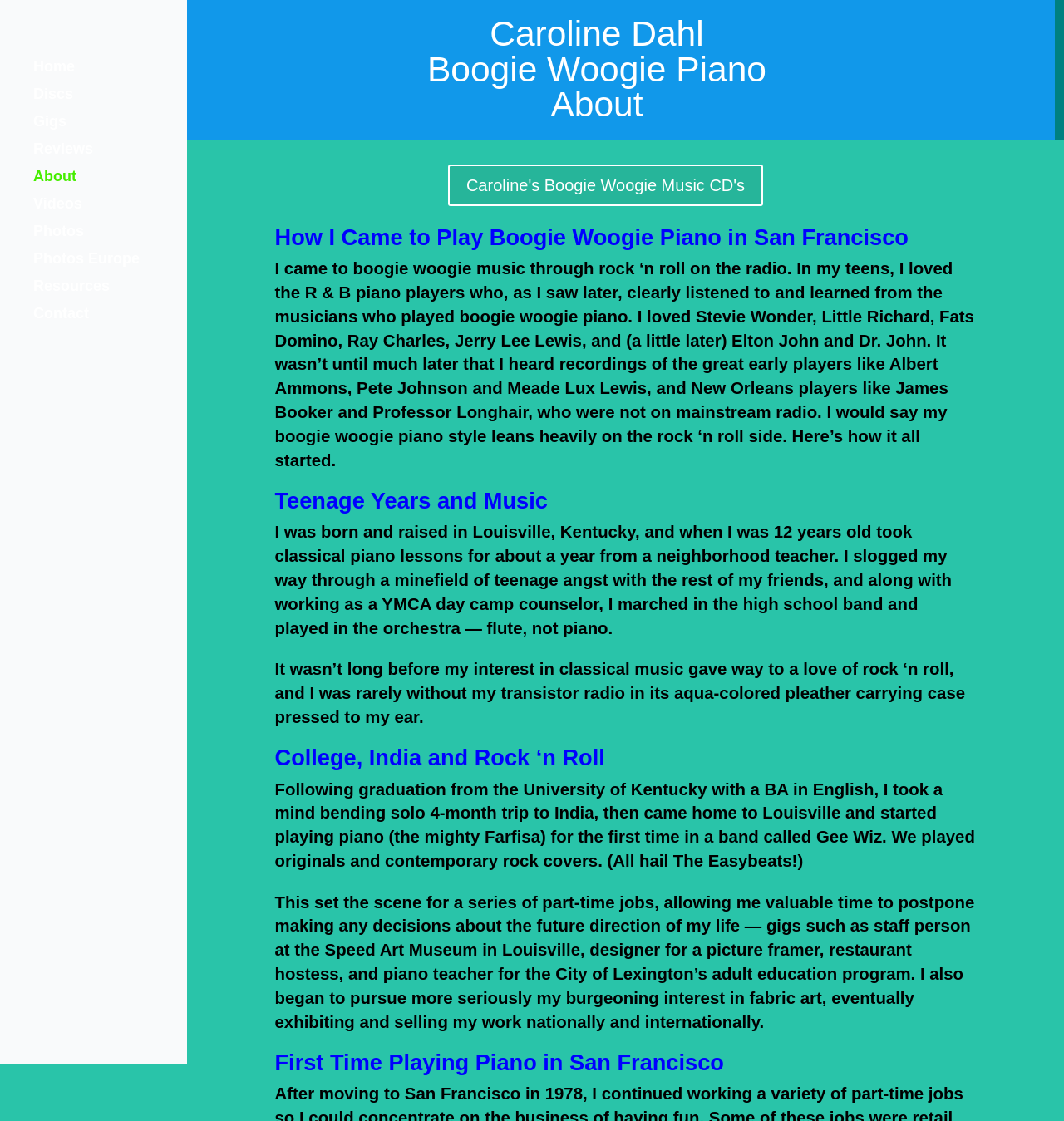Could you find the bounding box coordinates of the clickable area to complete this instruction: "Contact us via email"?

None